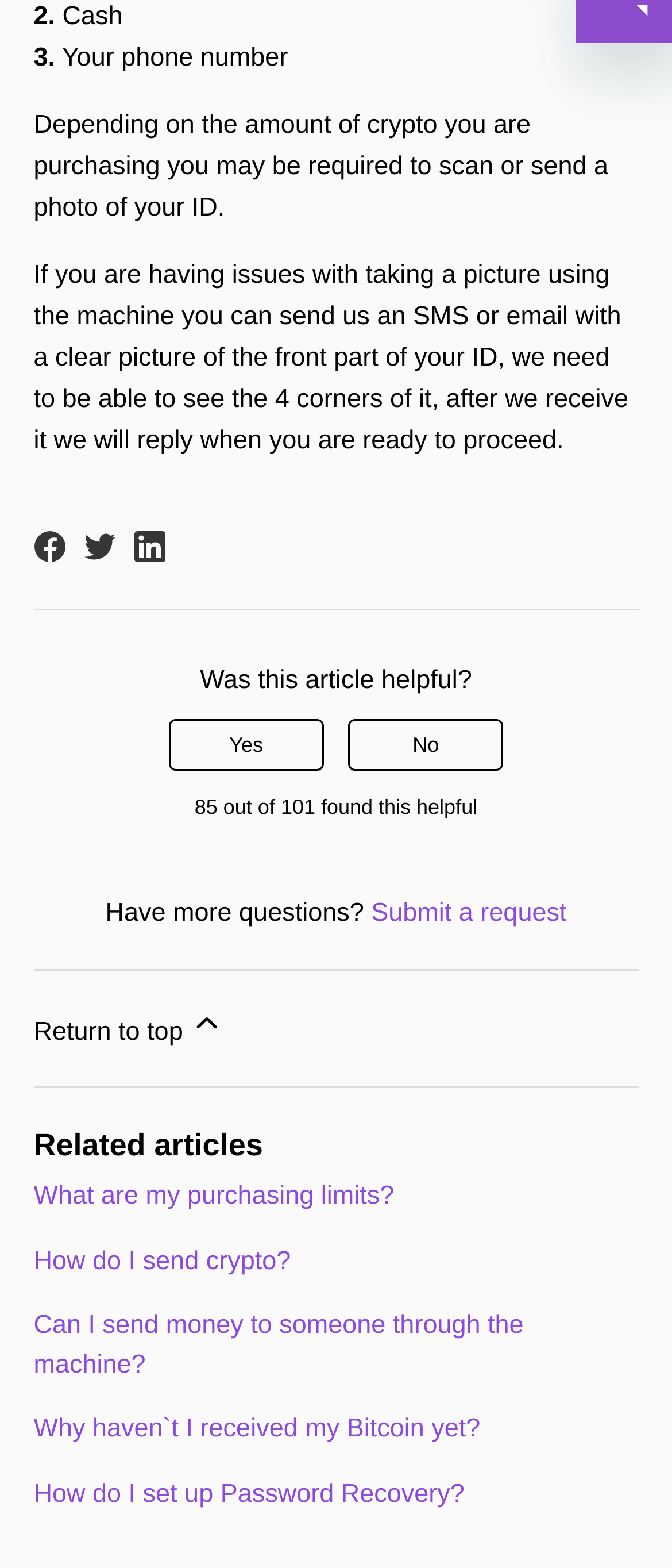Identify the bounding box coordinates of the area that should be clicked in order to complete the given instruction: "View 'What are my purchasing limits?' article". The bounding box coordinates should be four float numbers between 0 and 1, i.e., [left, top, right, bottom].

[0.05, 0.754, 0.587, 0.772]